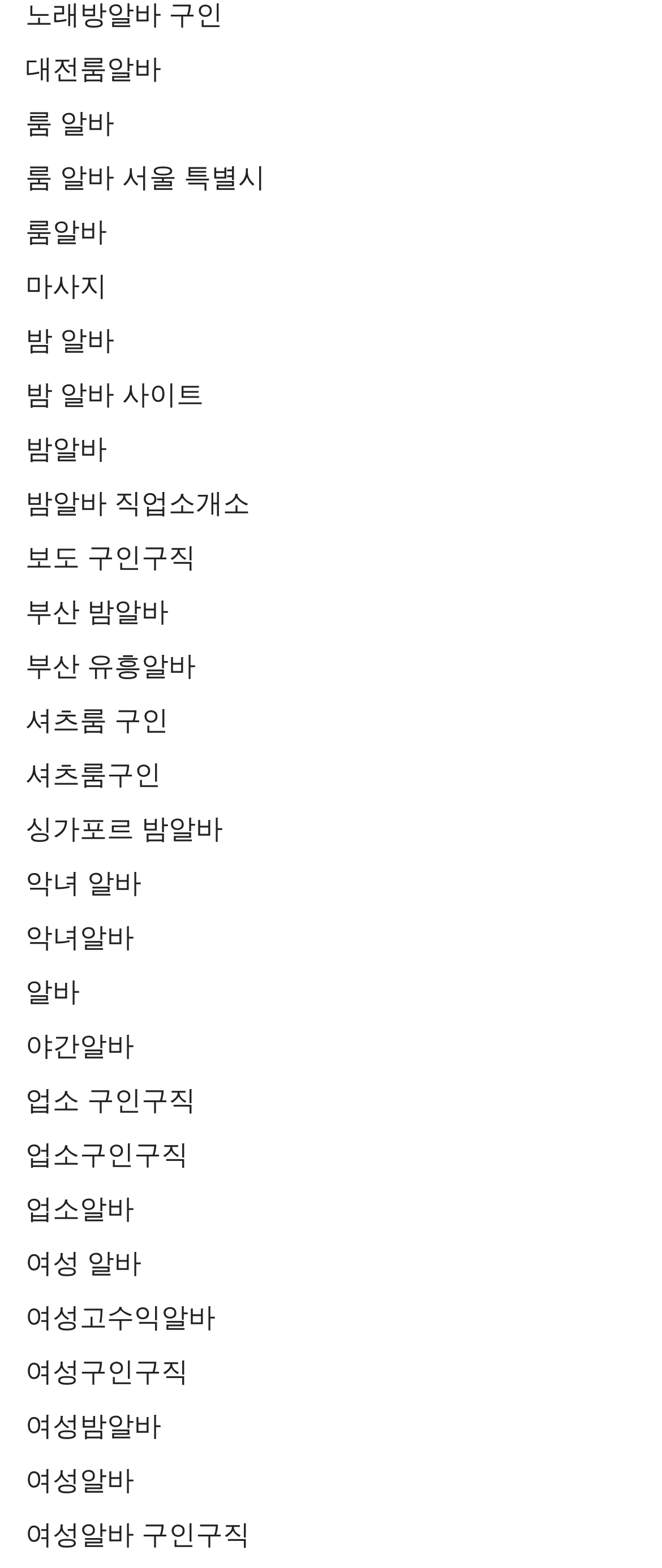Please indicate the bounding box coordinates for the clickable area to complete the following task: "Visit 대전룸알바 page". The coordinates should be specified as four float numbers between 0 and 1, i.e., [left, top, right, bottom].

[0.038, 0.036, 0.244, 0.054]